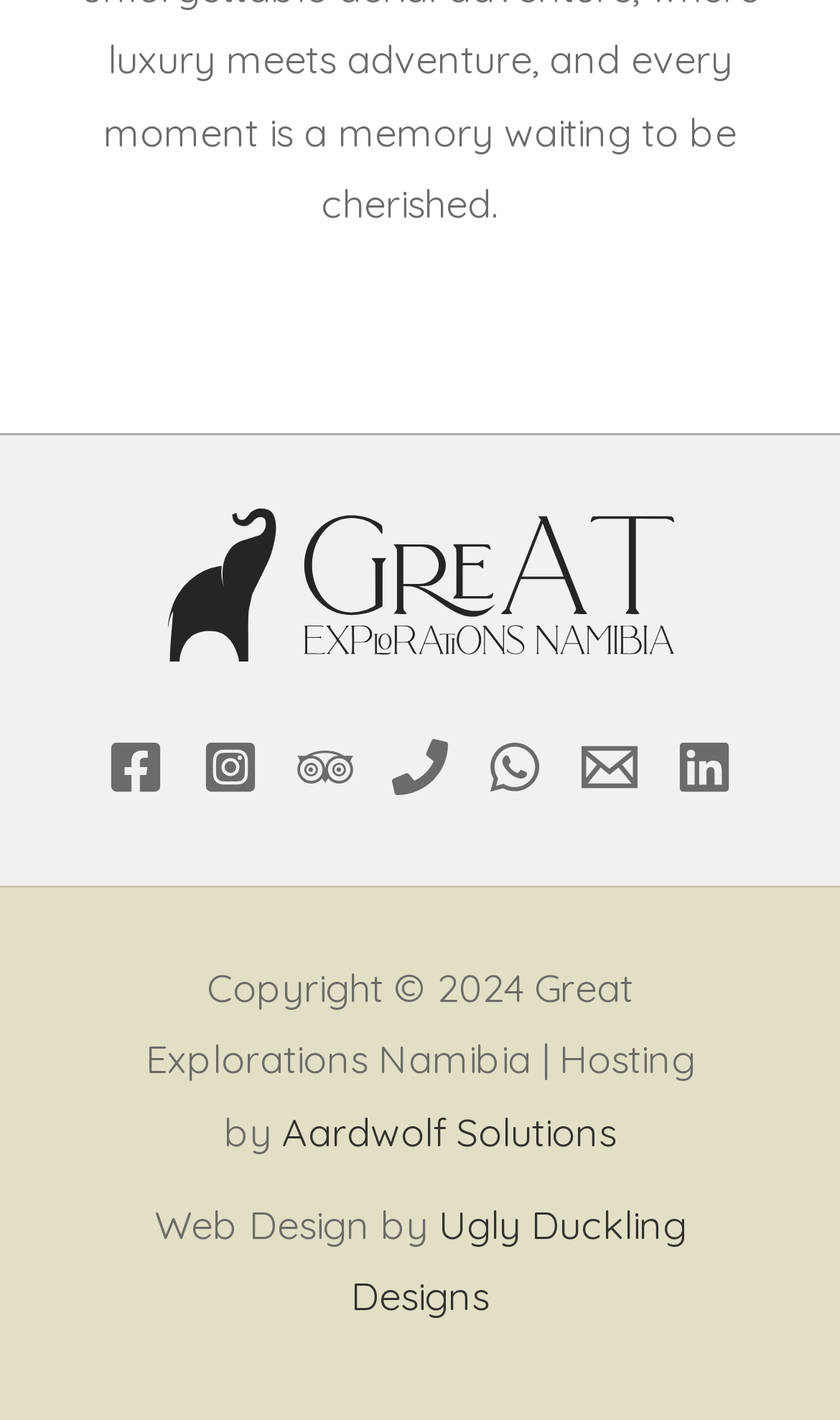Identify the bounding box coordinates of the HTML element based on this description: "Ugly Duckling Designs".

[0.418, 0.845, 0.817, 0.931]